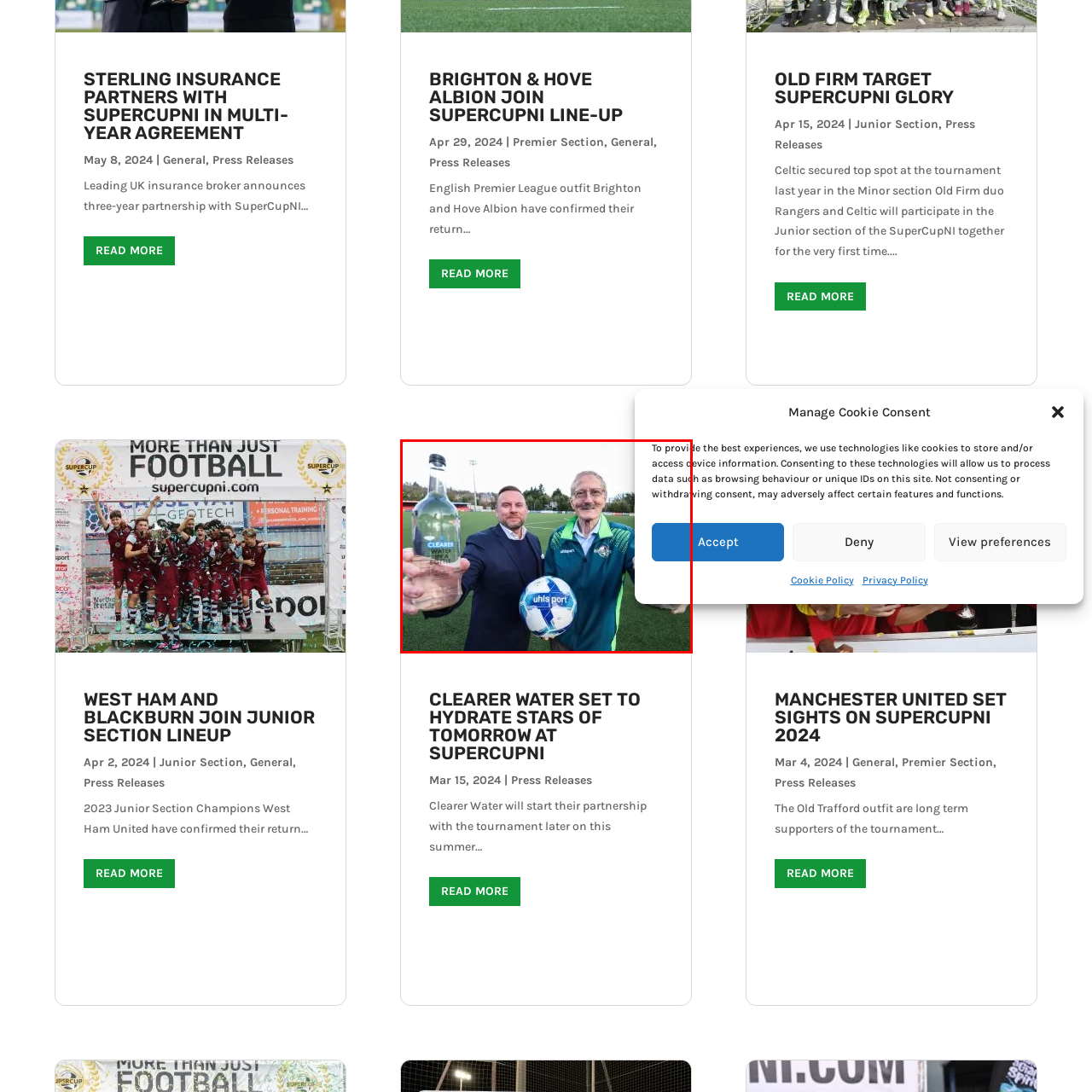What is the color of the jacket worn by the man on the right?
Please analyze the image within the red bounding box and respond with a detailed answer to the question.

The caption specifically describes the man on the right as wearing a green and black jacket, which indicates that the jacket has a combination of these two colors.